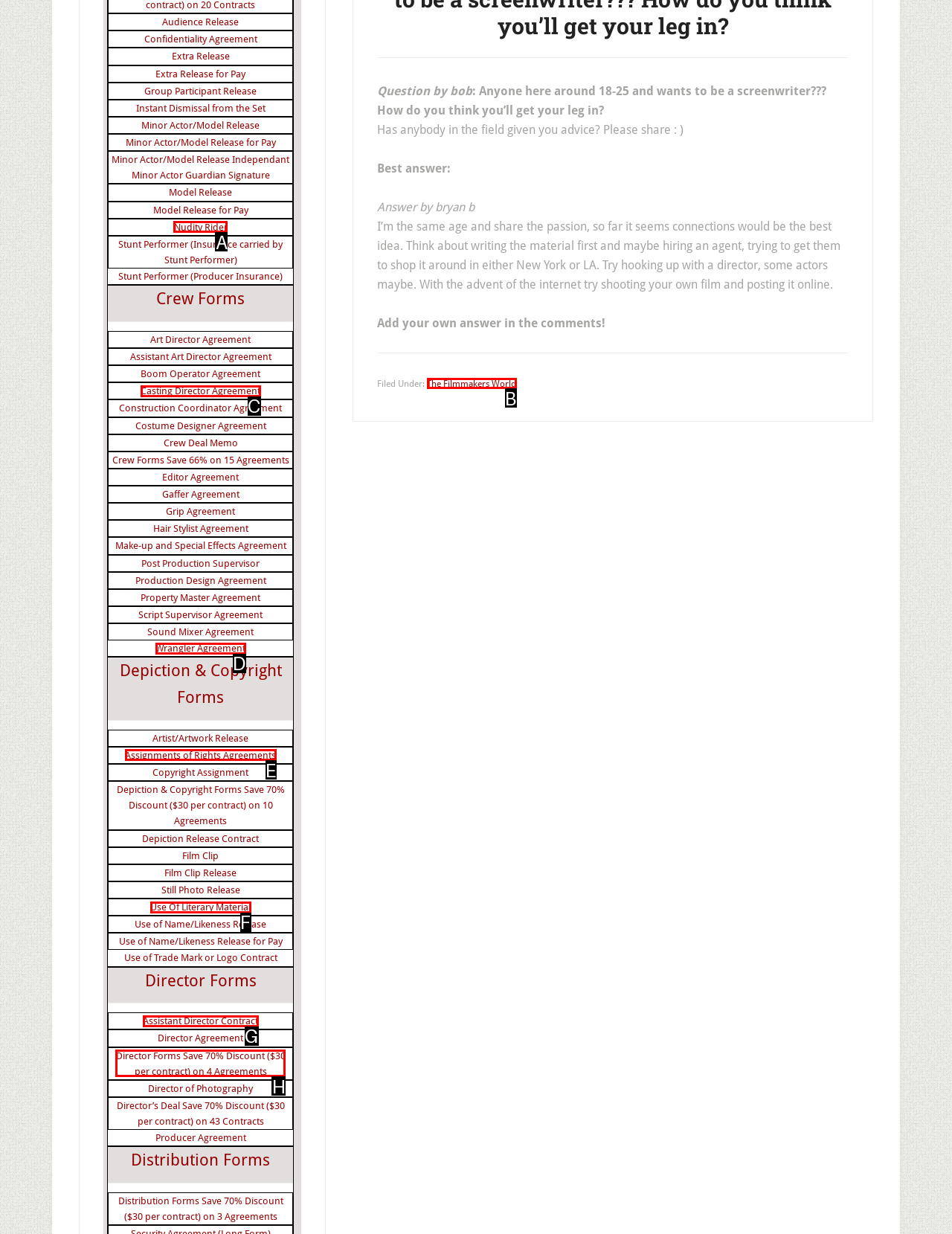From the choices provided, which HTML element best fits the description: Assistant Director Contract? Answer with the appropriate letter.

G